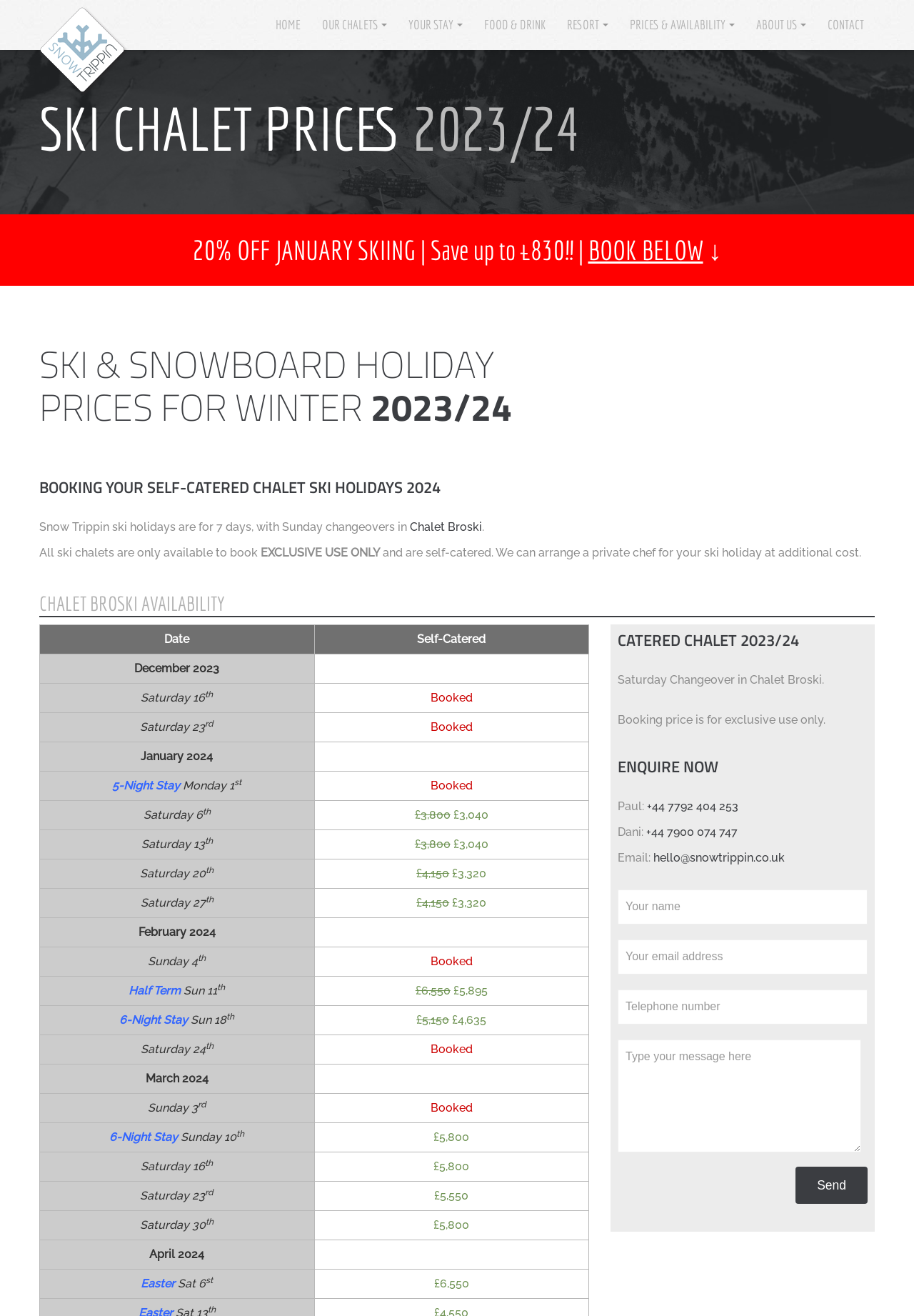What is the name of the chalet?
Please craft a detailed and exhaustive response to the question.

I found the answer by looking at the link 'Chalet Broski' under the heading 'SKI CHALET PRICES 2023/24', which suggests that Chalet Broski is a specific chalet being referred to.